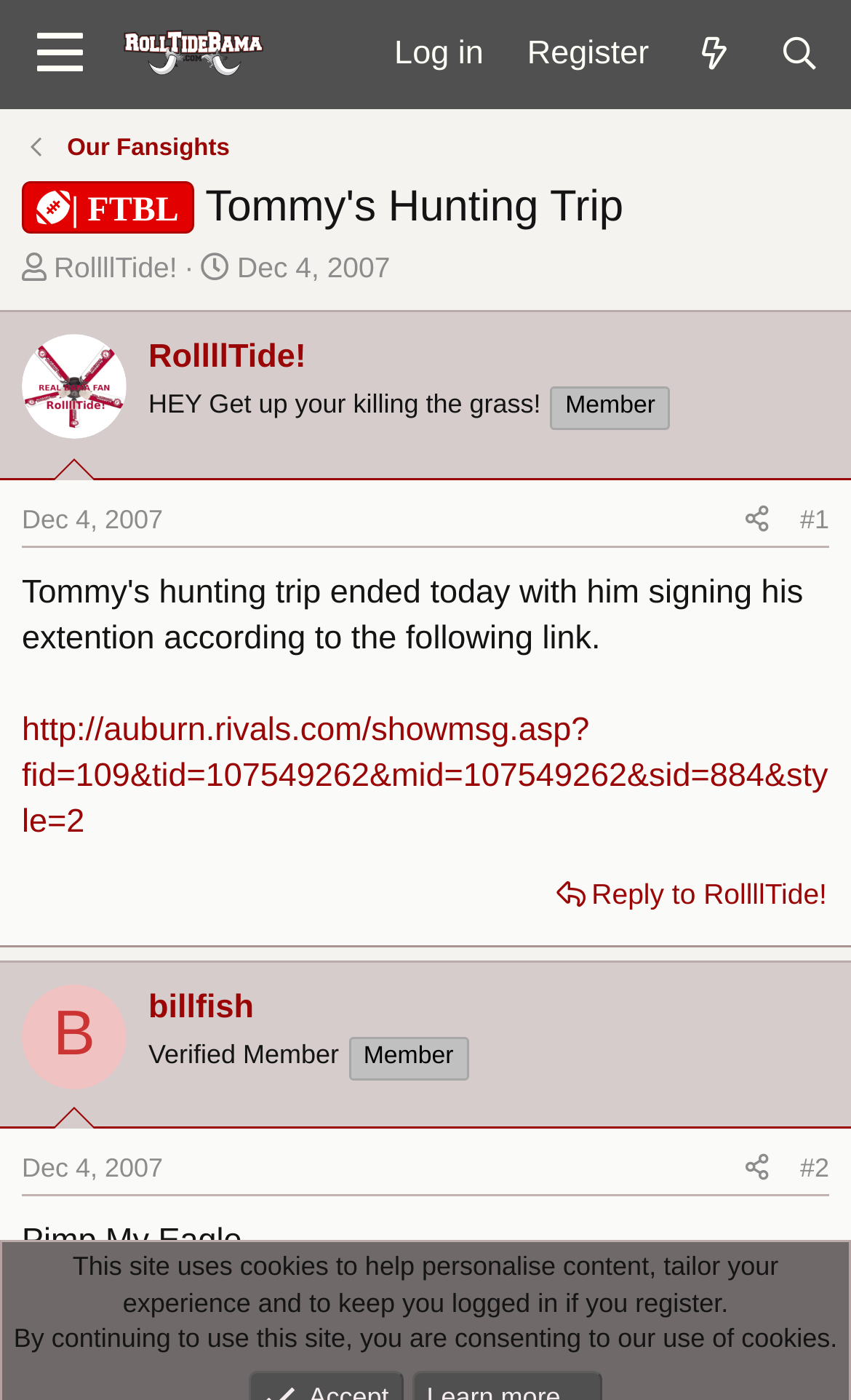How many headings are there in the webpage?
Please provide an in-depth and detailed response to the question.

I counted the headings in the webpage by looking at the elements with the type 'heading' and found 5 of them.